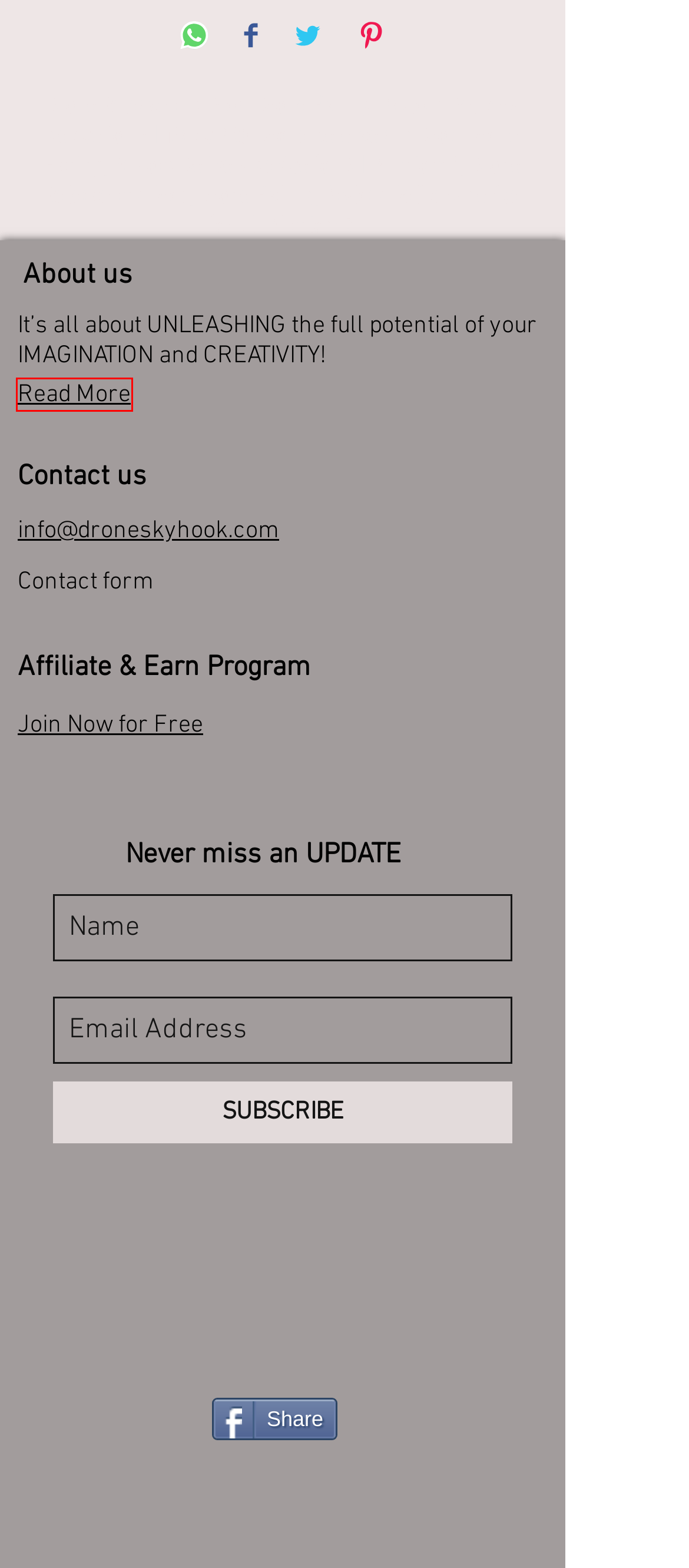Look at the screenshot of the webpage and find the element within the red bounding box. Choose the webpage description that best fits the new webpage that will appear after clicking the element. Here are the candidates:
A. Best Drone Fishing Carry and Drop - Drone Sky Hook - Affiliate Policy
B. Best Drone Fishing Carry and Drop - Drone Sky Hook - Shipping Policy
C. Drone Sky Hook | Payload Delivery & Drop Device for Drones
D. Best Drone Fishing Carry and Drop - Drone Sky Hook - Limited Warranty
E. Cart | droneskyhook
F. Best Drone Fishing Carry and Drop - Drone Sky Hook - Return Policy
G. Best Drone Fishing Carry and Drop - Drone Sky Hook - Privacy Policy
H. Best Drone Fishing Carry and Drop - Drone Sky Hook – About Us

H